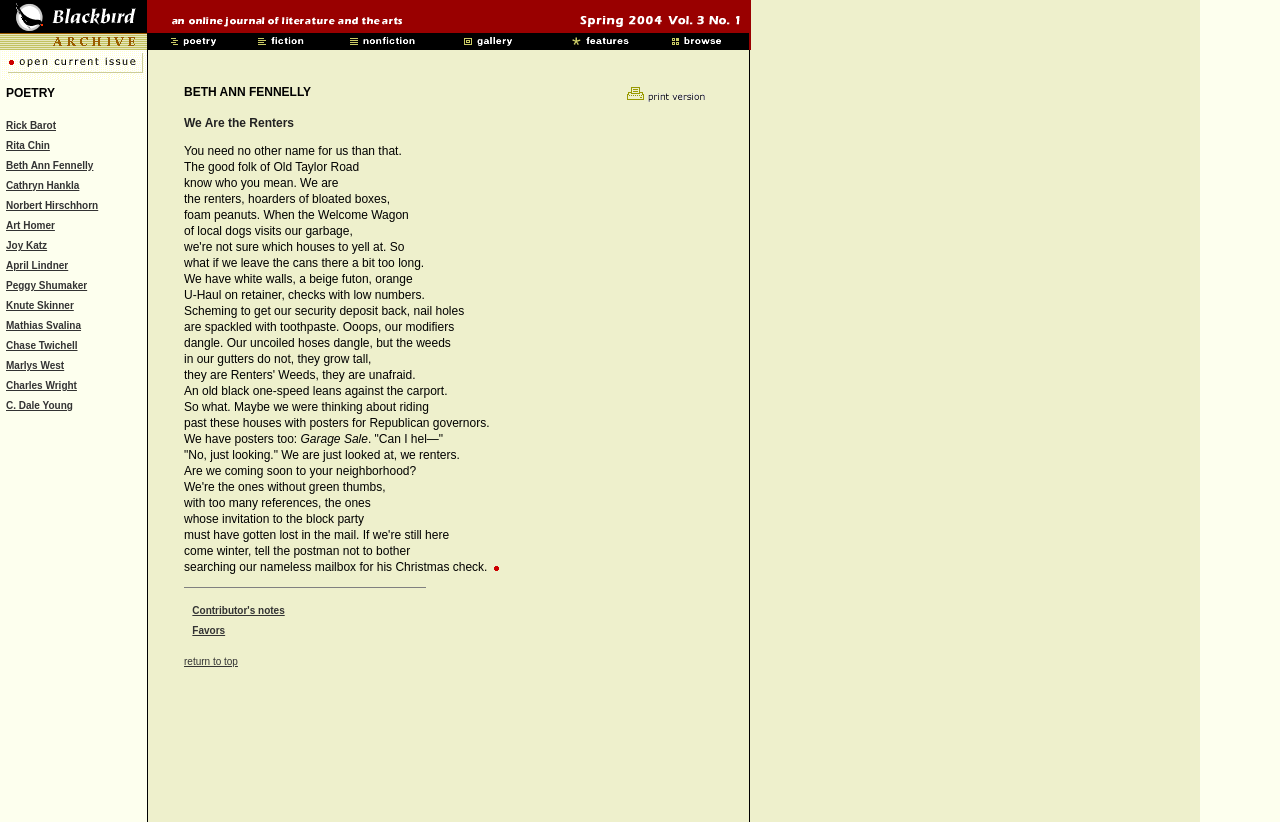What is the theme of the poem?
Using the information from the image, provide a comprehensive answer to the question.

The poem describes the life of renters, their habits, and their struggles, which suggests that the theme of the poem is the life of renters.